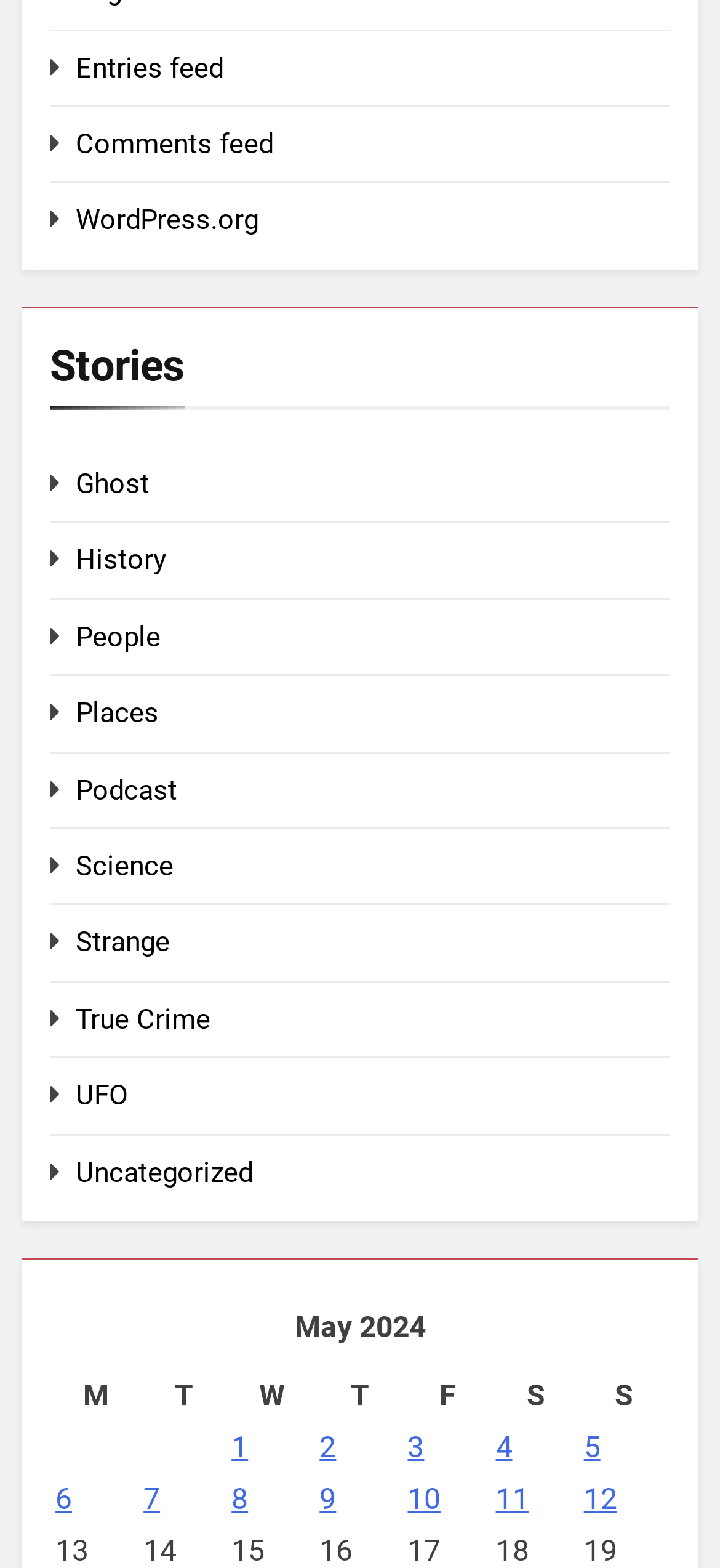Pinpoint the bounding box coordinates of the element you need to click to execute the following instruction: "Explore Stories". The bounding box should be represented by four float numbers between 0 and 1, in the format [left, top, right, bottom].

[0.069, 0.214, 0.931, 0.261]